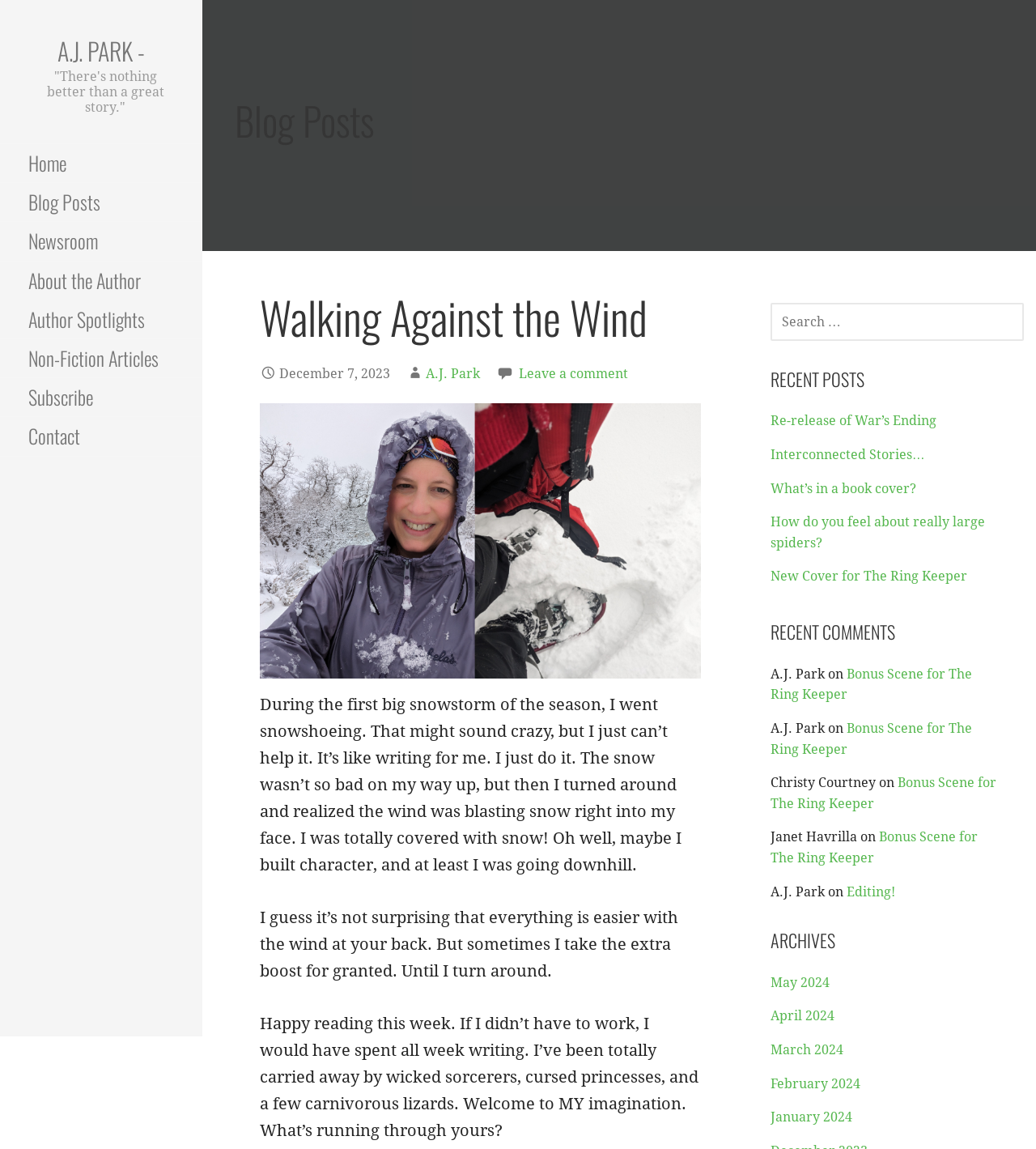What is the purpose of the search bar?
From the screenshot, provide a brief answer in one word or phrase.

To search for posts